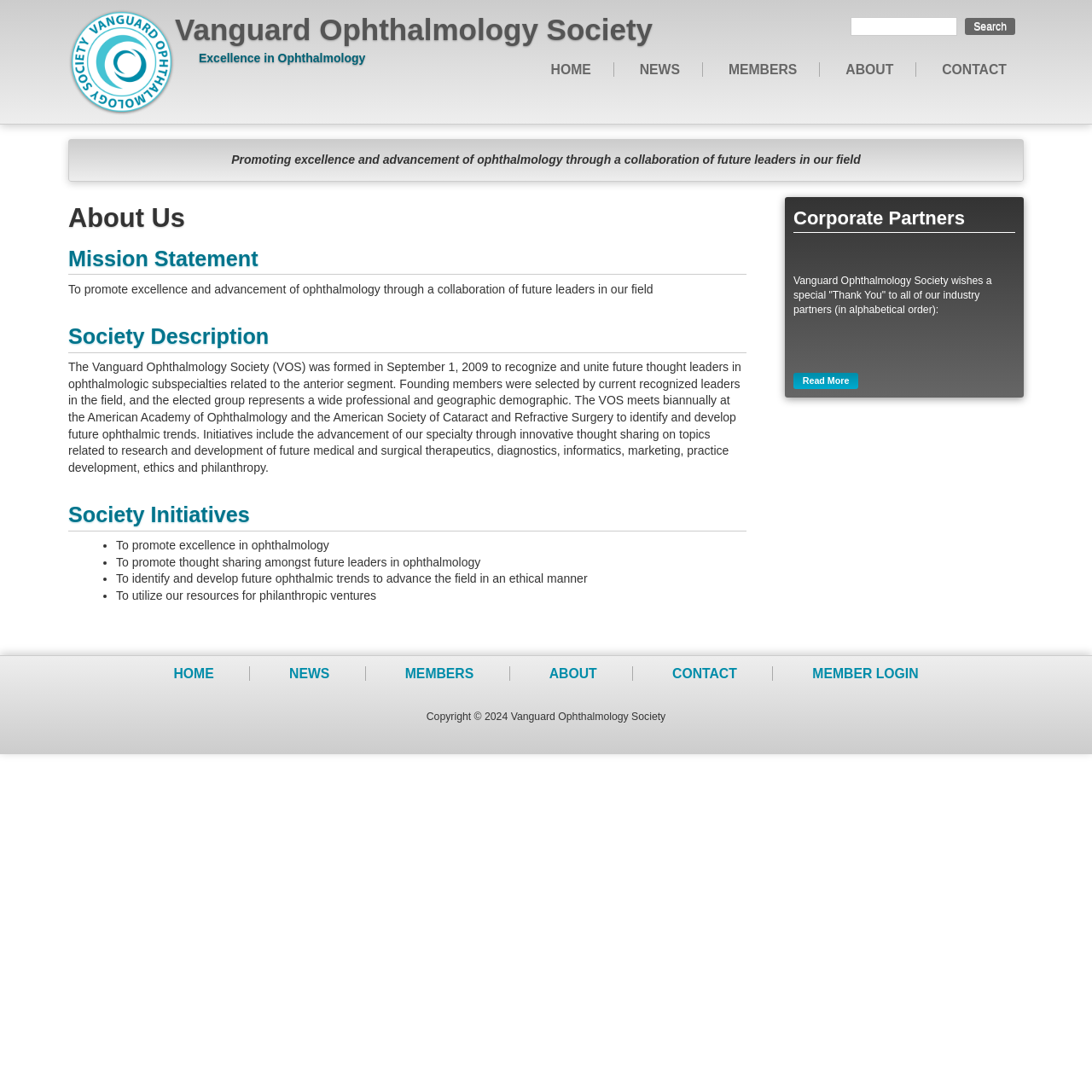Find the bounding box coordinates of the clickable region needed to perform the following instruction: "Login as a member". The coordinates should be provided as four float numbers between 0 and 1, i.e., [left, top, right, bottom].

[0.736, 0.607, 0.849, 0.625]